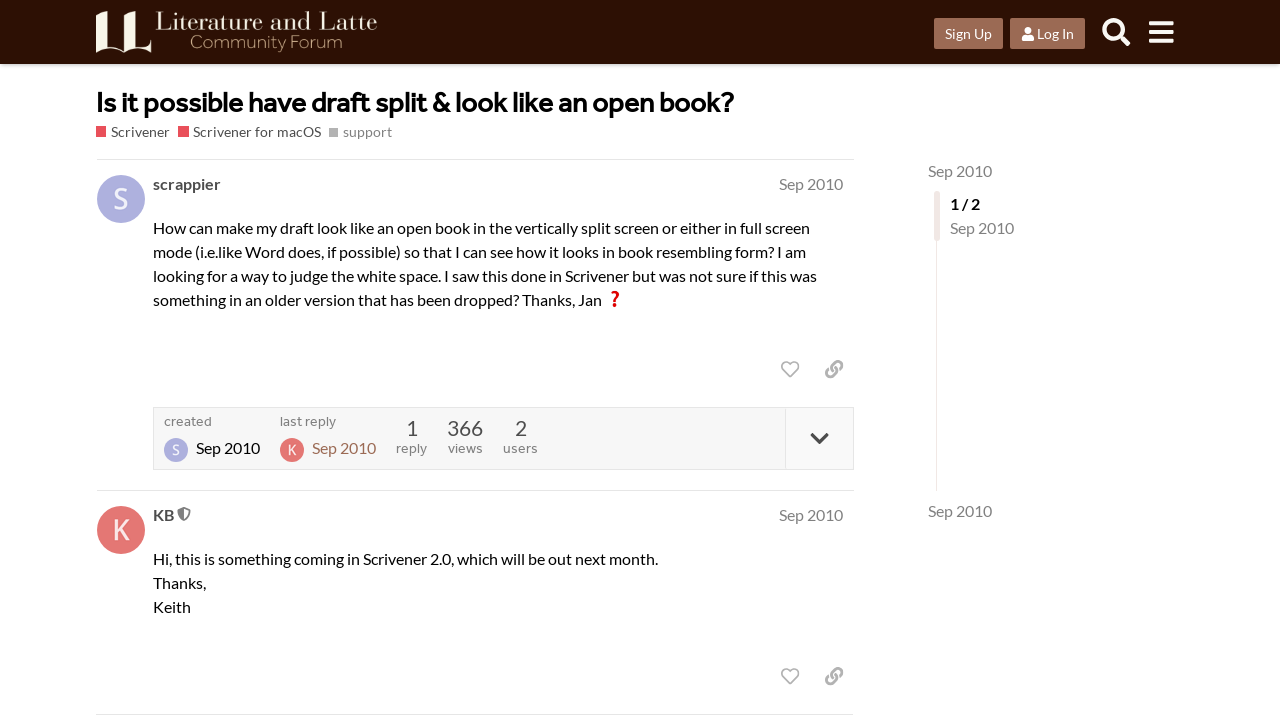Pinpoint the bounding box coordinates of the element you need to click to execute the following instruction: "Sign up". The bounding box should be represented by four float numbers between 0 and 1, in the format [left, top, right, bottom].

[0.729, 0.025, 0.783, 0.068]